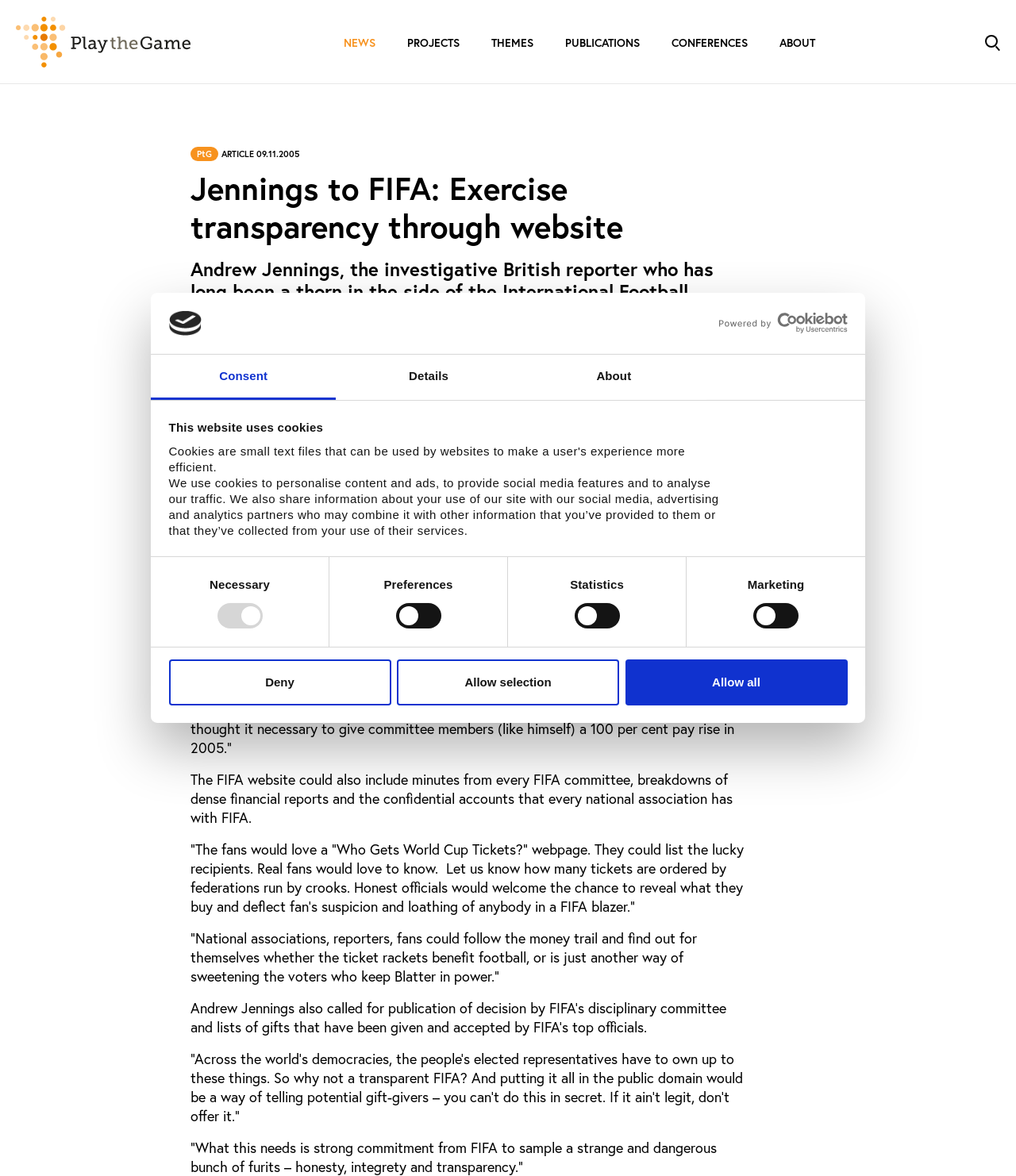Provide the bounding box coordinates of the area you need to click to execute the following instruction: "Select the 'Preferences' checkbox".

[0.389, 0.513, 0.434, 0.534]